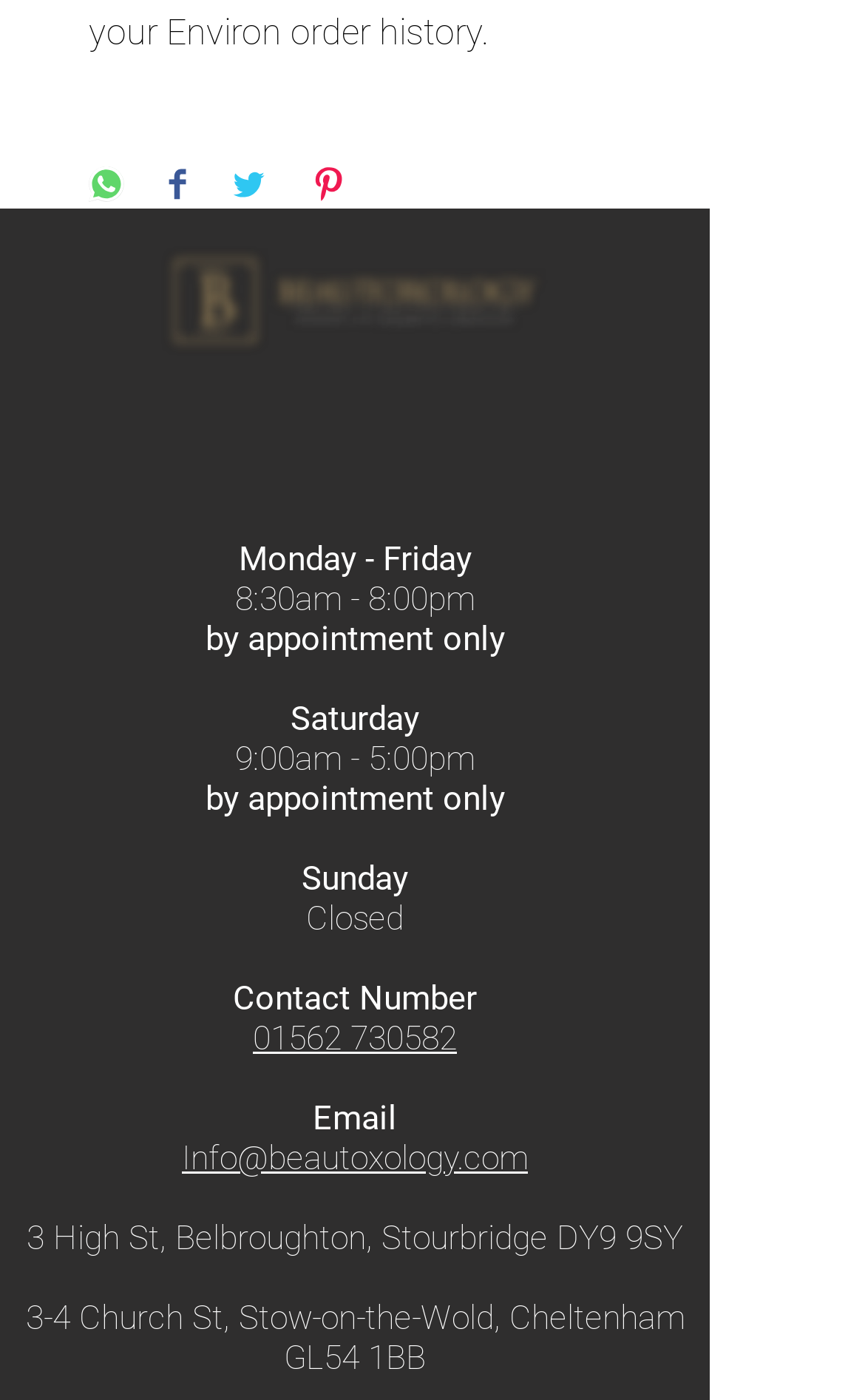Identify the bounding box for the UI element described as: "aria-label="Navigate to home"". The coordinates should be four float numbers between 0 and 1, i.e., [left, top, right, bottom].

None